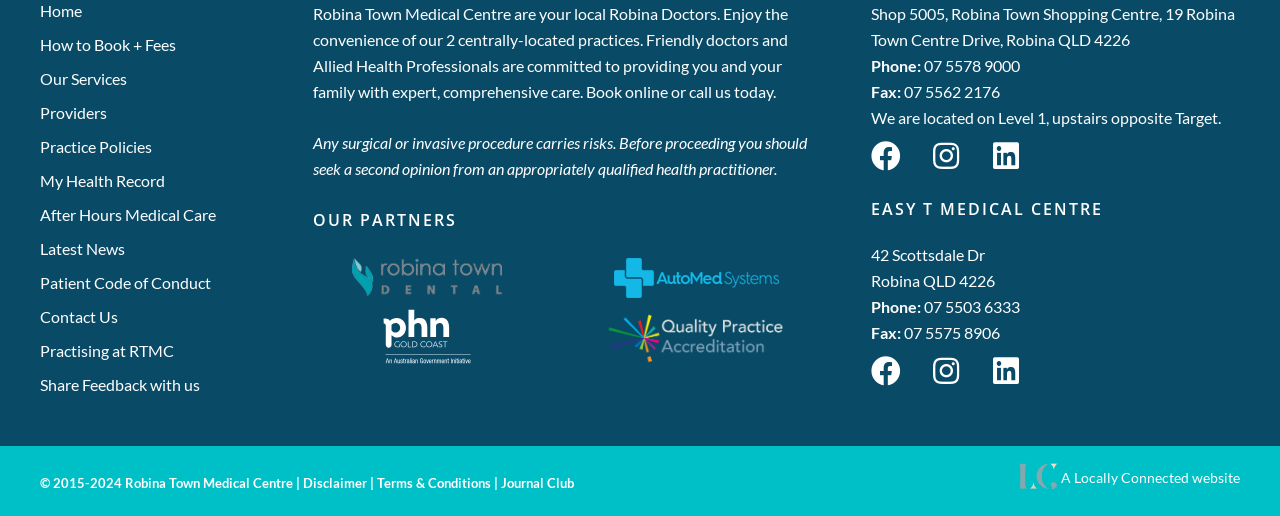Find the bounding box coordinates for the element described here: "How to Book + Fees".

[0.031, 0.061, 0.213, 0.112]